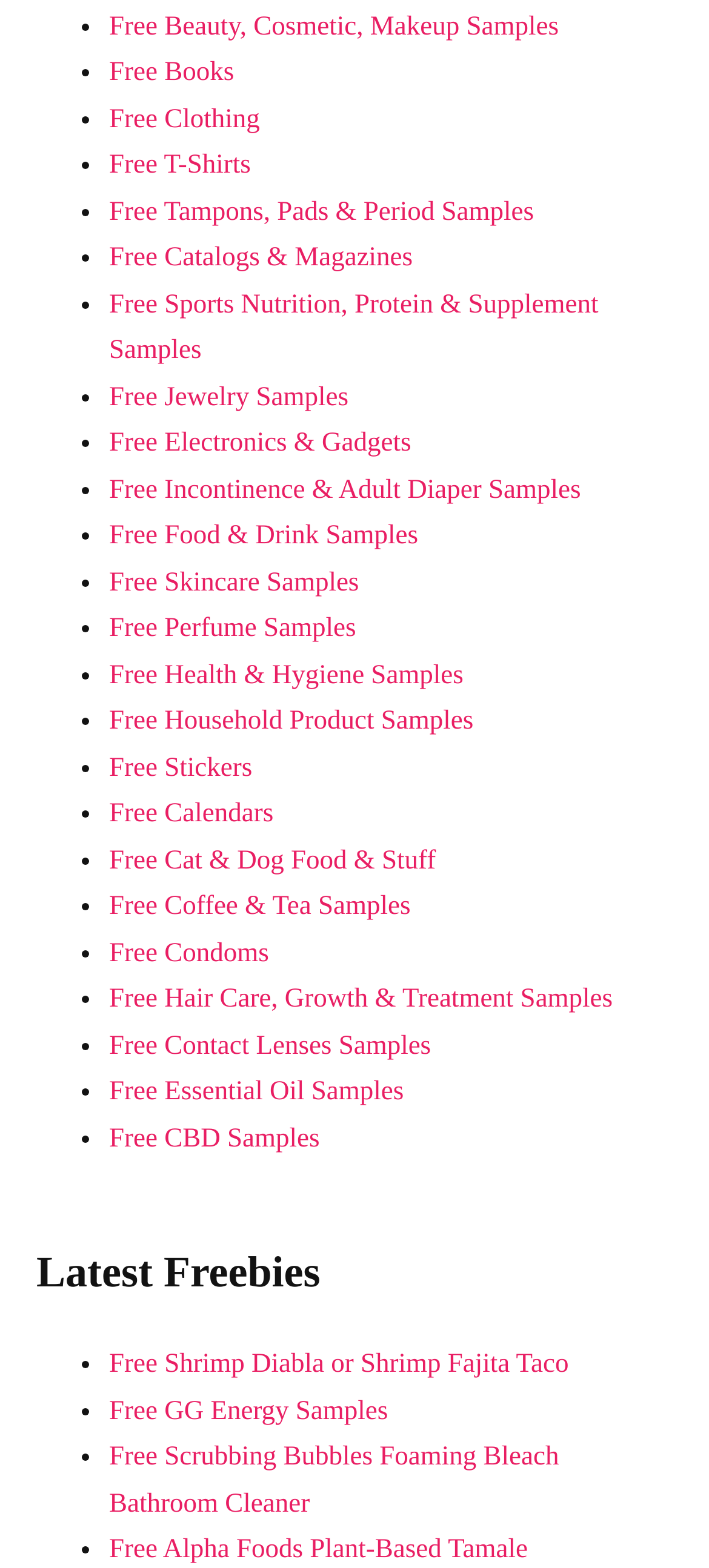Show me the bounding box coordinates of the clickable region to achieve the task as per the instruction: "Explore free books".

[0.154, 0.037, 0.33, 0.056]